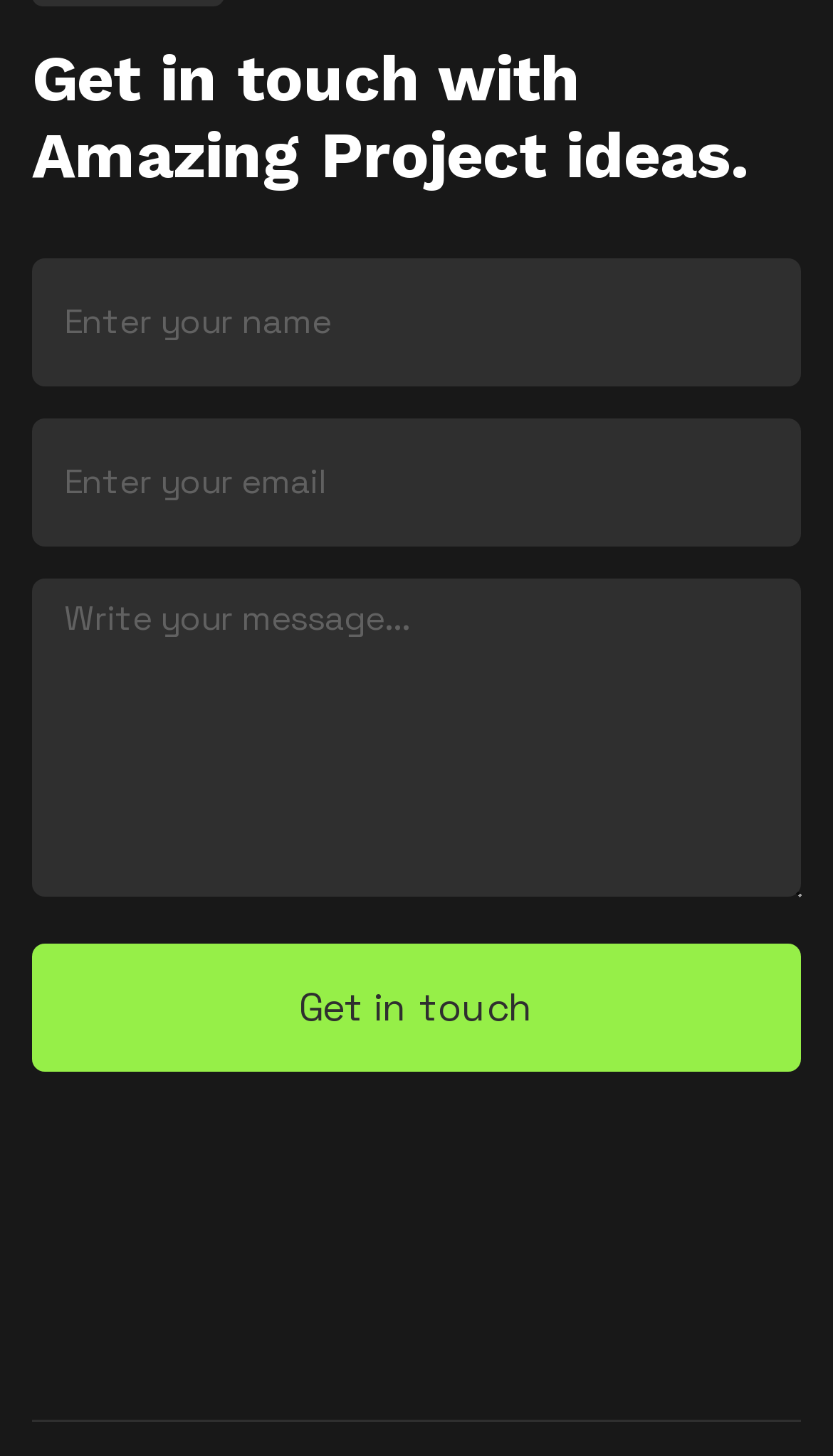Bounding box coordinates should be provided in the format (top-left x, top-left y, bottom-right x, bottom-right y) with all values between 0 and 1. Identify the bounding box for this UI element: name="email" placeholder="Enter your email"

[0.038, 0.288, 0.962, 0.376]